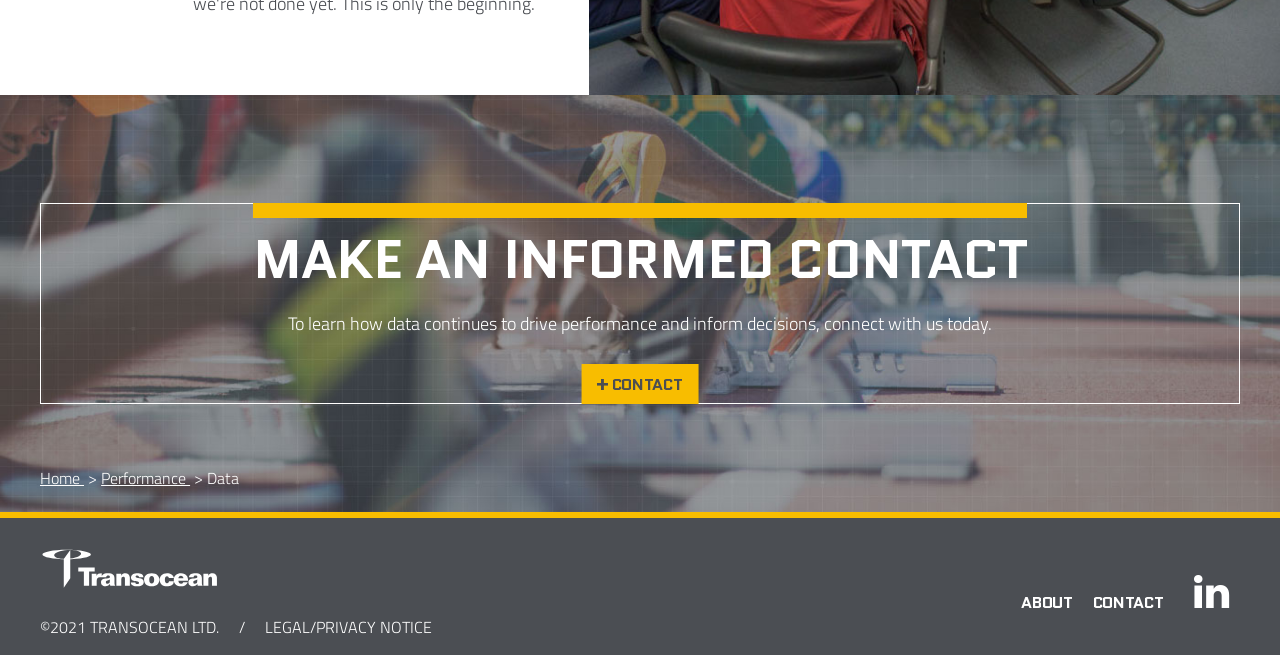Please indicate the bounding box coordinates of the element's region to be clicked to achieve the instruction: "Click to make an informed contact". Provide the coordinates as four float numbers between 0 and 1, i.e., [left, top, right, bottom].

[0.198, 0.31, 0.802, 0.44]